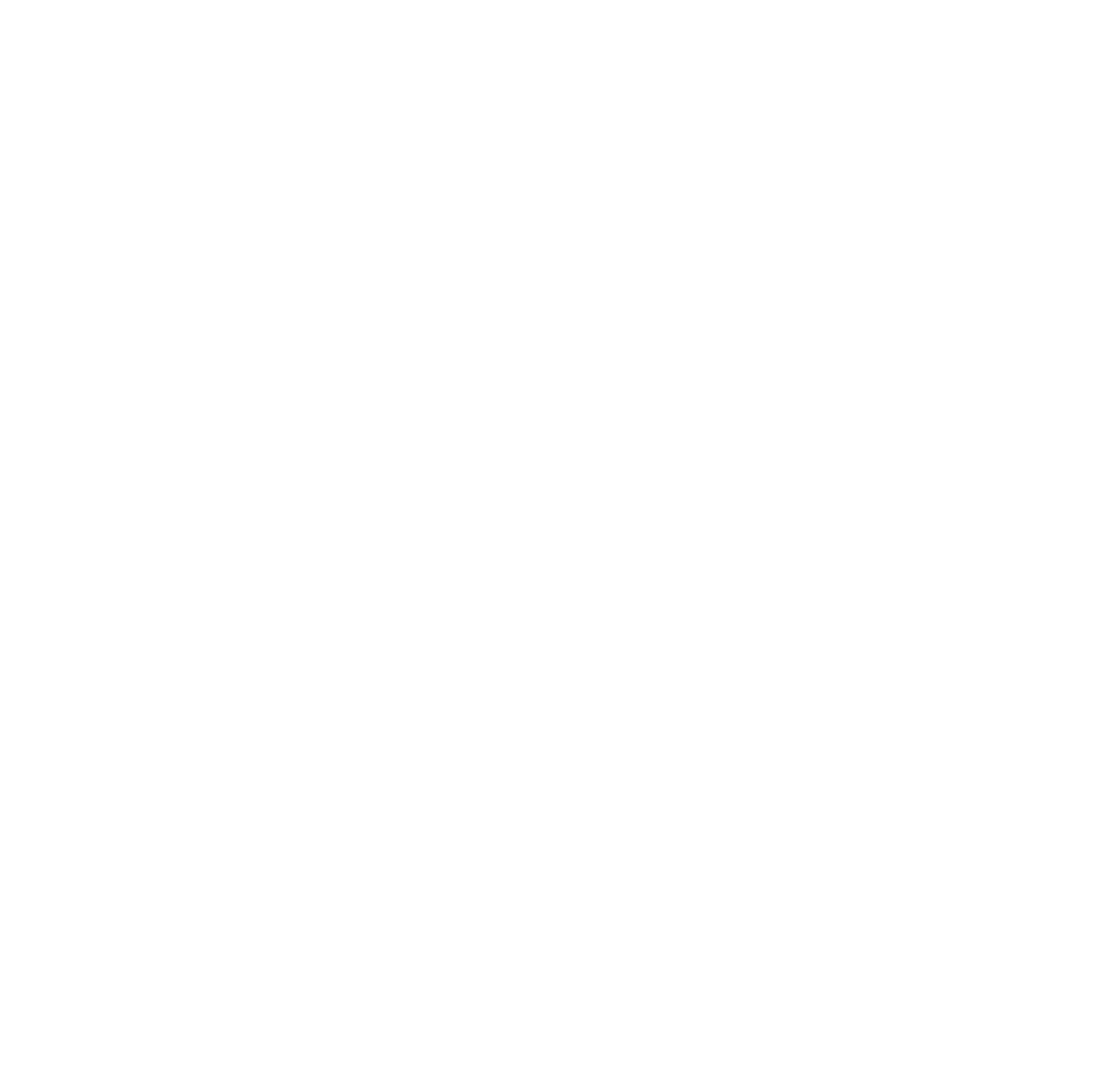What is the theme of the artwork with 10 items?
Please respond to the question with a detailed and well-explained answer.

The link 'Dancing' has a static text element '(10)' next to it, indicating that the theme of the artwork with 10 items is dancing.